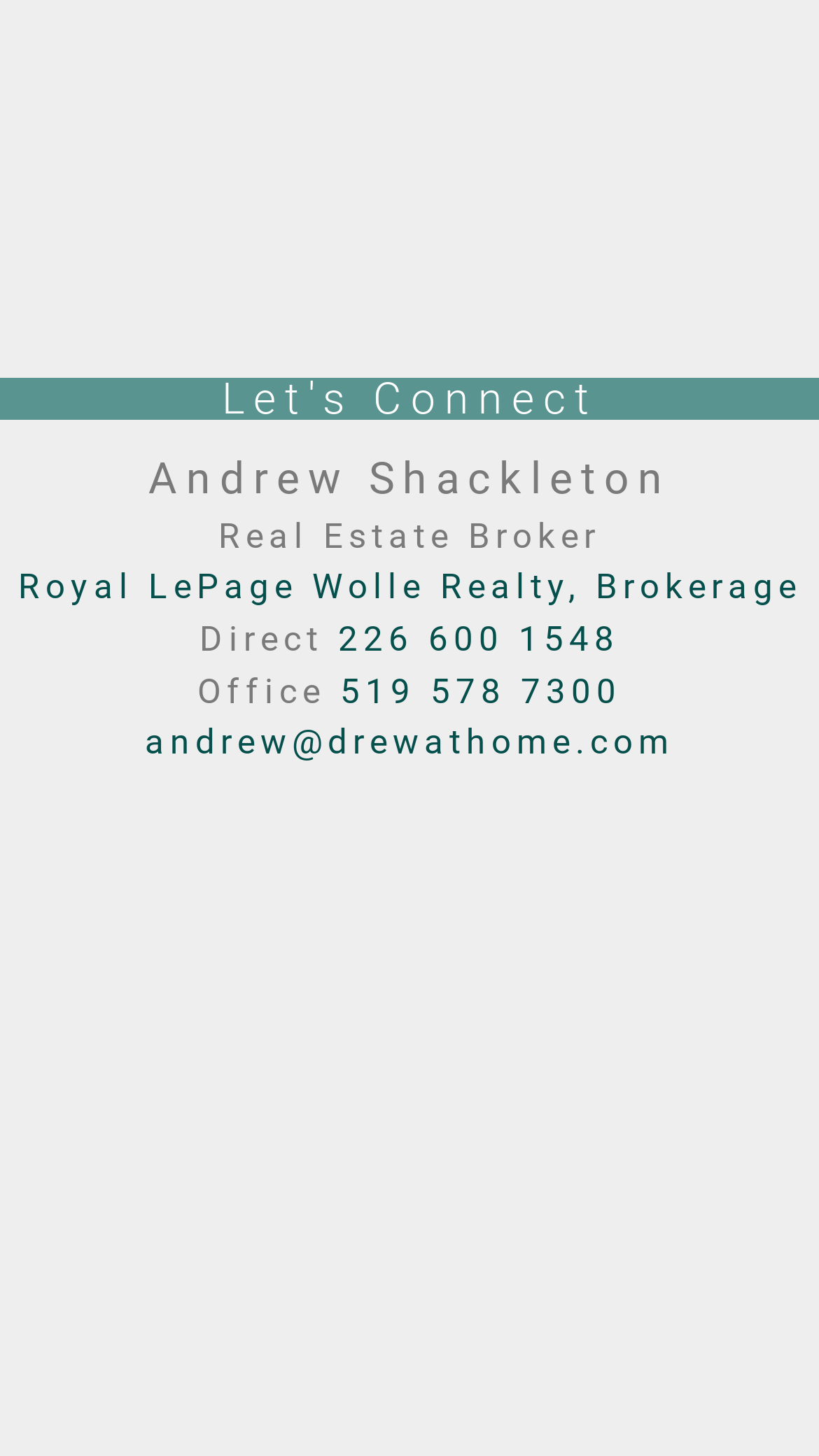Extract the bounding box coordinates of the UI element described by: "Royal LePage Wolle Realty, Brokerage". The coordinates should include four float numbers ranging from 0 to 1, e.g., [left, top, right, bottom].

[0.022, 0.39, 0.978, 0.417]